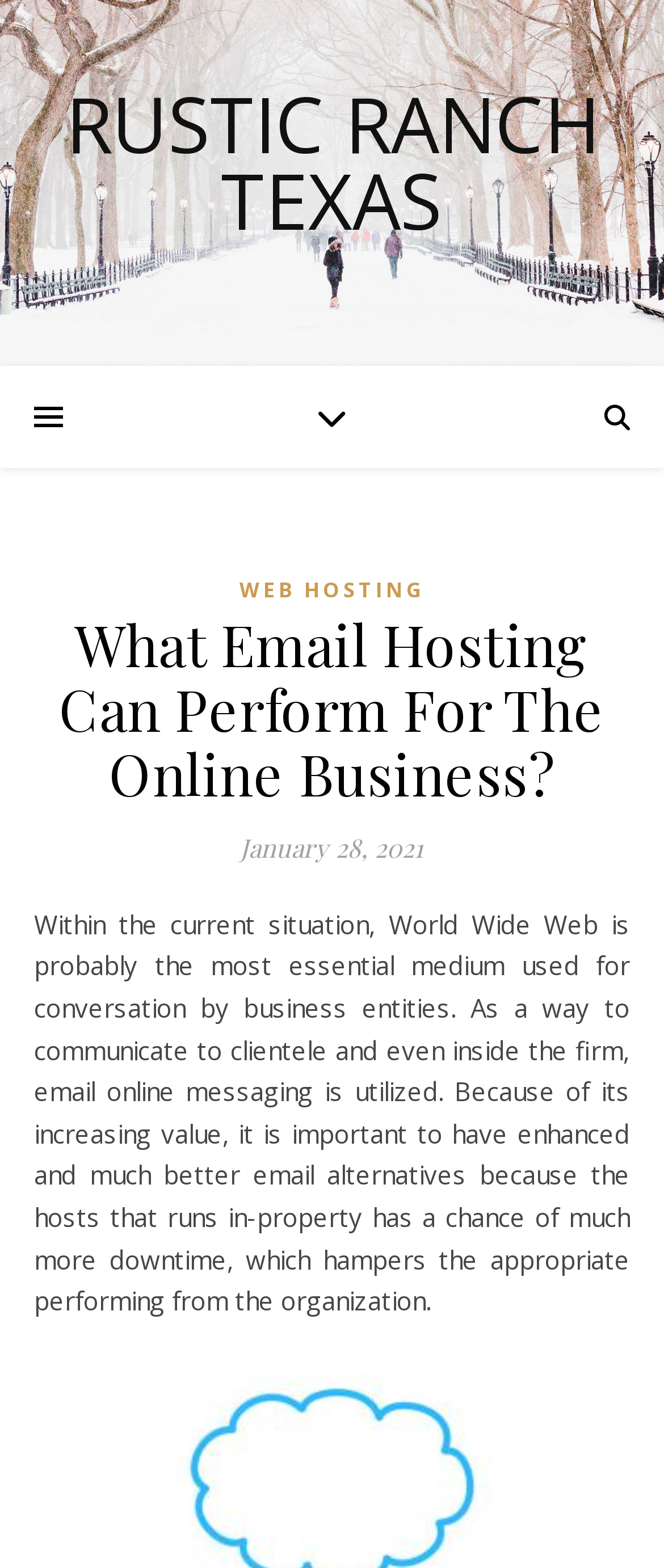Using the information shown in the image, answer the question with as much detail as possible: What is the current situation of the World Wide Web?

I found the current situation of the World Wide Web by reading the text in the webpage, which states that 'Within the current situation, World Wide Web is probably the most essential medium used for conversation by business entities'.